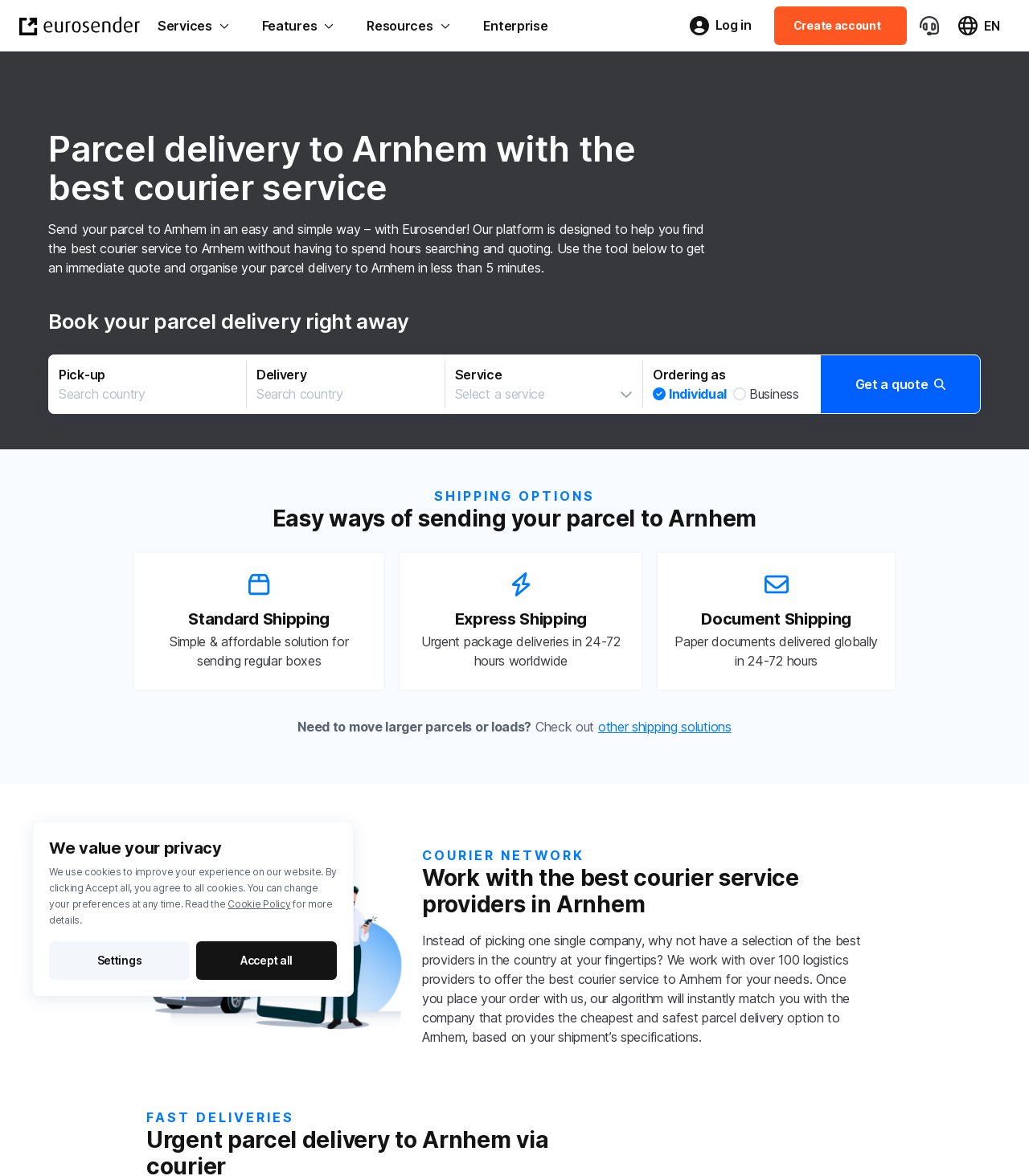Pinpoint the bounding box coordinates of the clickable area necessary to execute the following instruction: "Select a service". The coordinates should be given as four float numbers between 0 and 1, namely [left, top, right, bottom].

[0.436, 0.304, 0.621, 0.349]